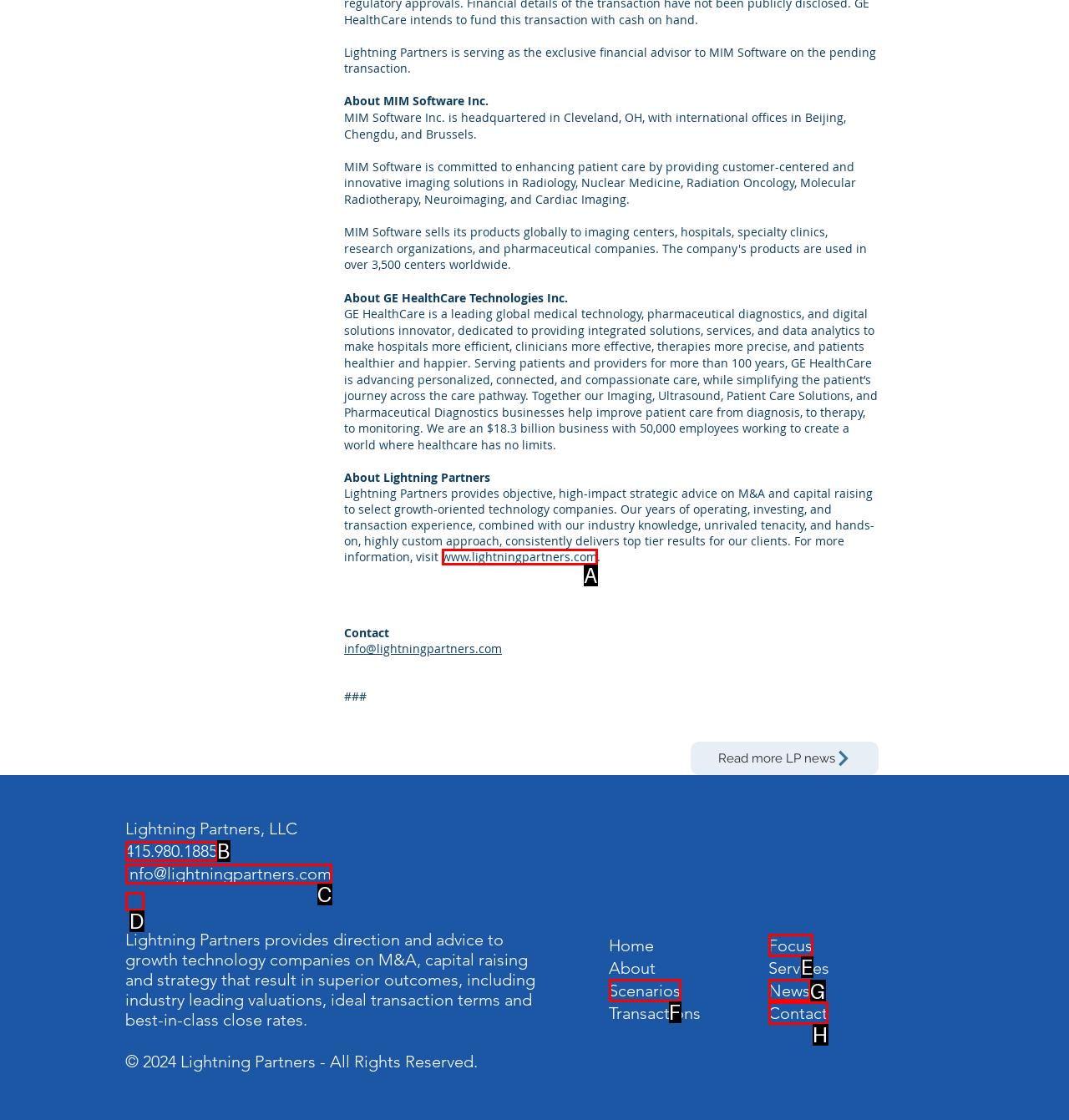To execute the task: View the News page, which one of the highlighted HTML elements should be clicked? Answer with the option's letter from the choices provided.

G